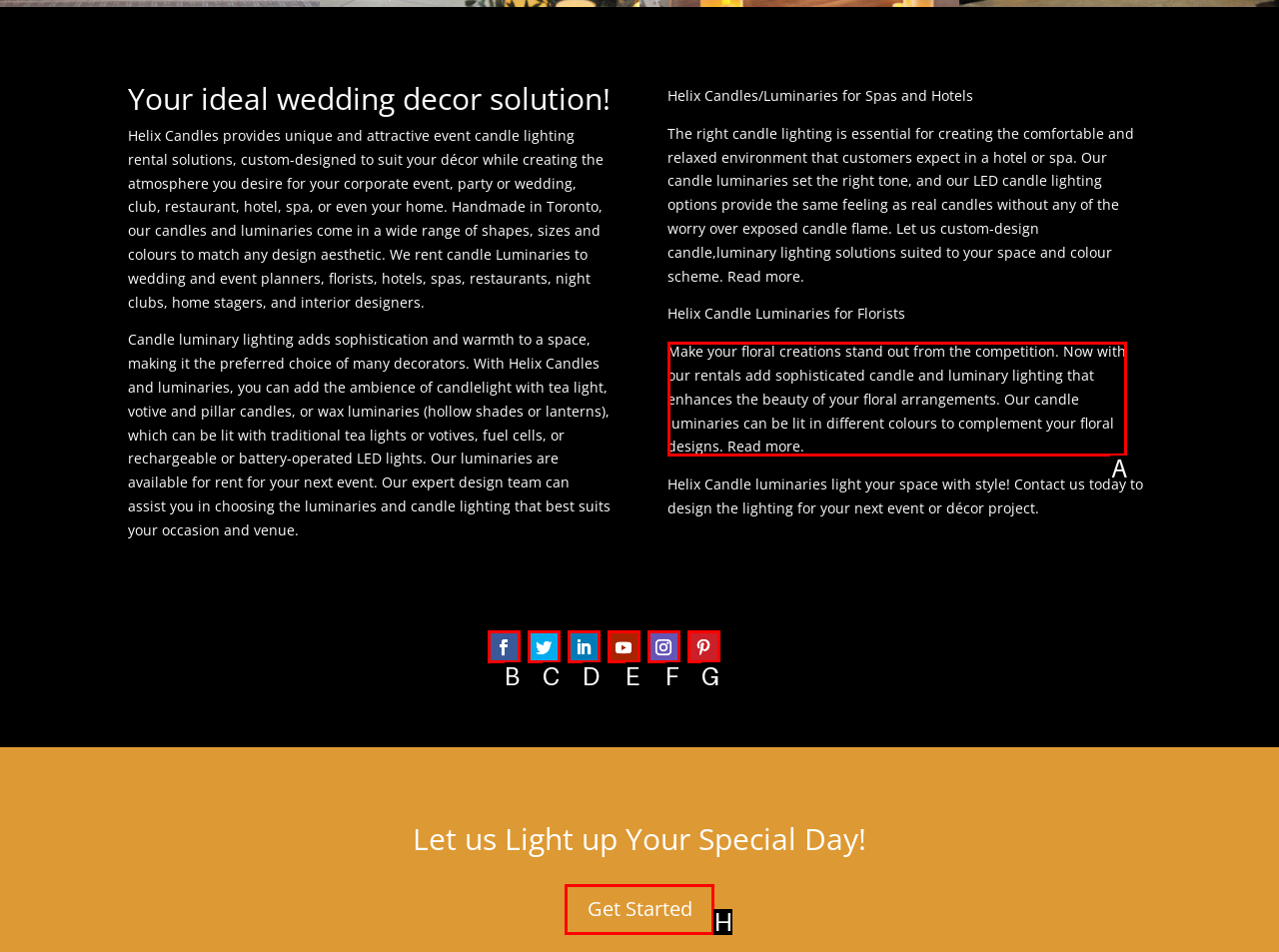What option should I click on to execute the task: Read more about Helix Candle Luminaries for Florists? Give the letter from the available choices.

A